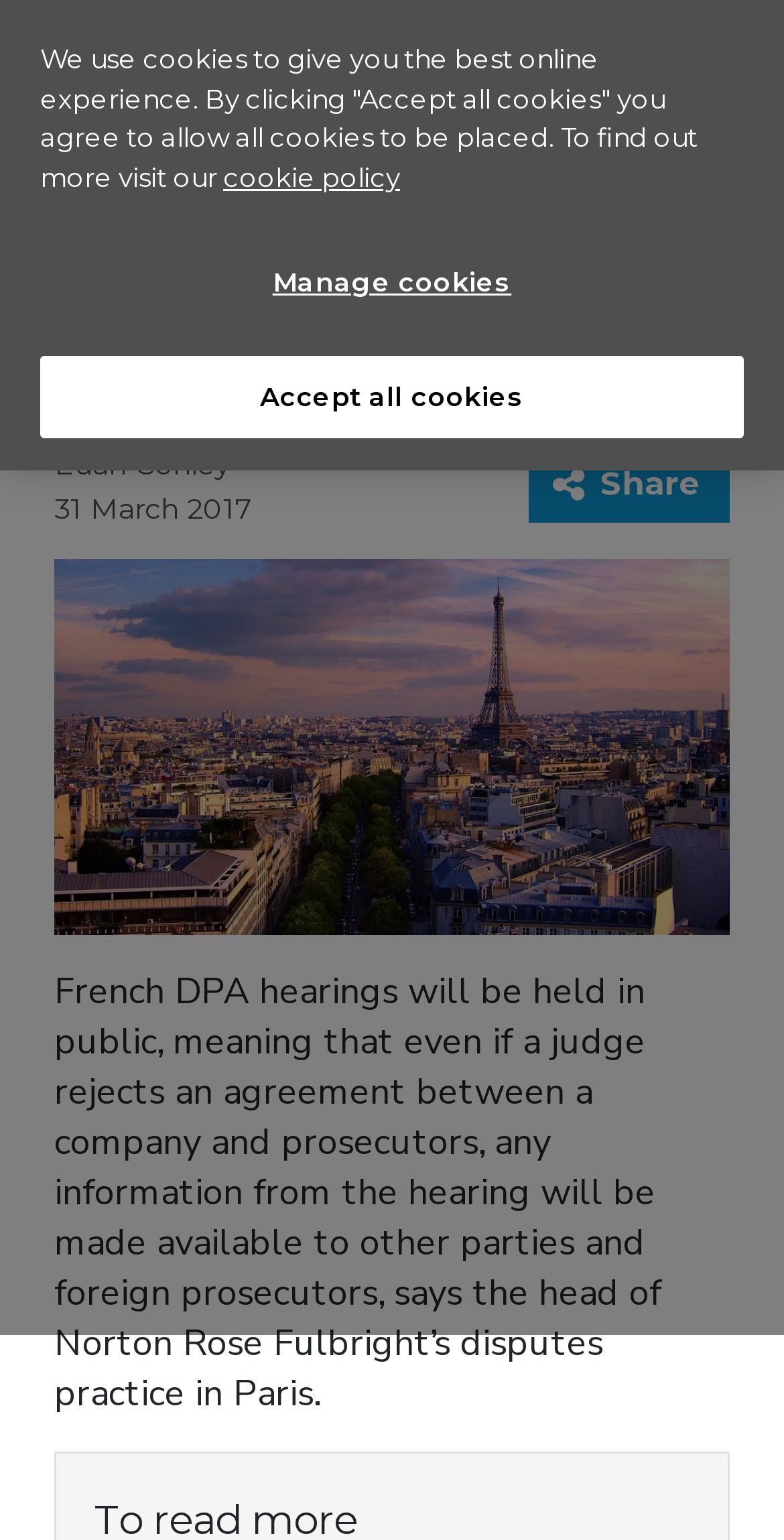Point out the bounding box coordinates of the section to click in order to follow this instruction: "Go to the home page".

[0.1, 0.09, 0.197, 0.11]